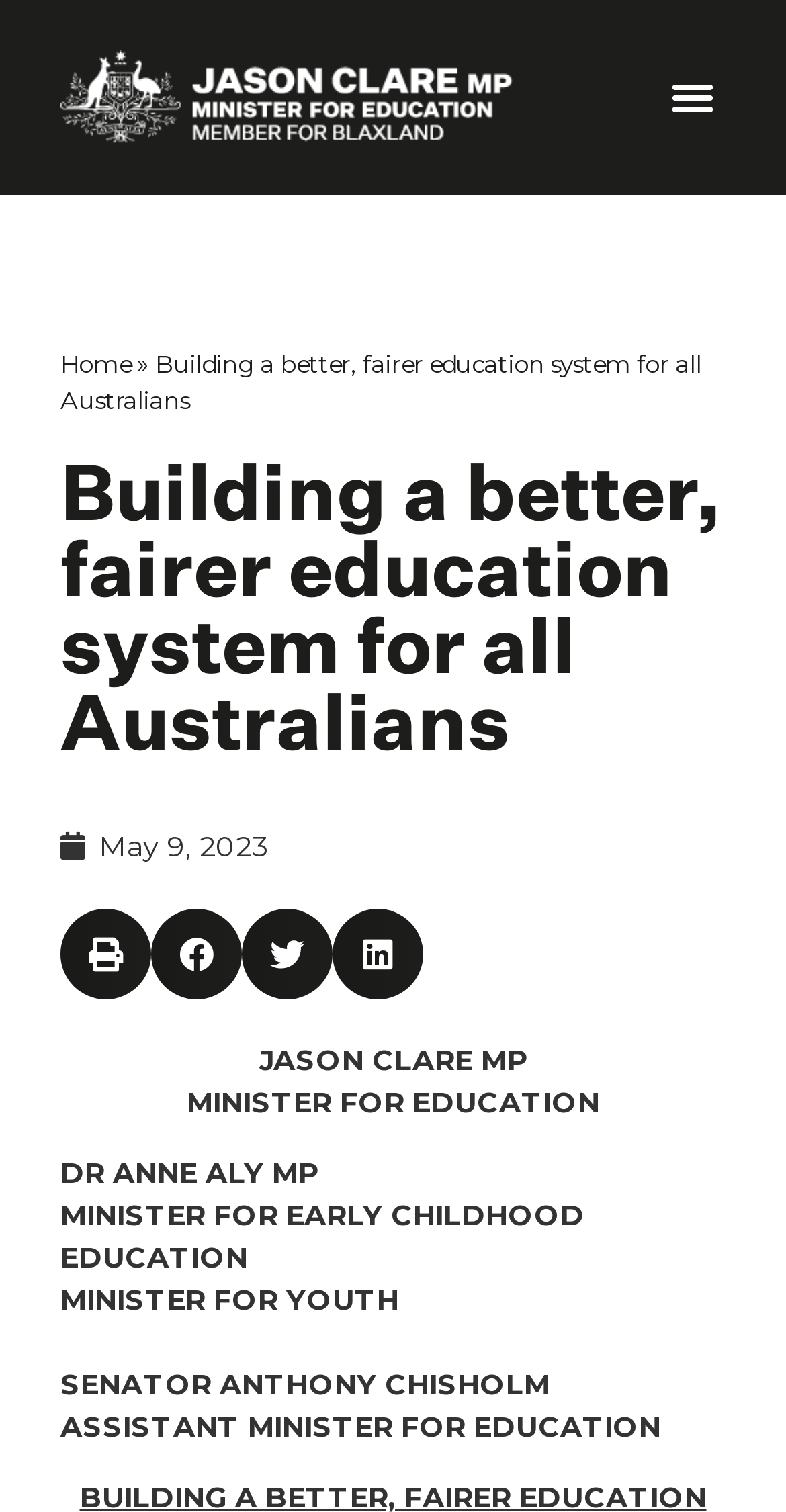What is the date mentioned on this webpage?
Using the image, elaborate on the answer with as much detail as possible.

I found the date by looking at the time element on the webpage, which contains the static text 'May 9, 2023'.